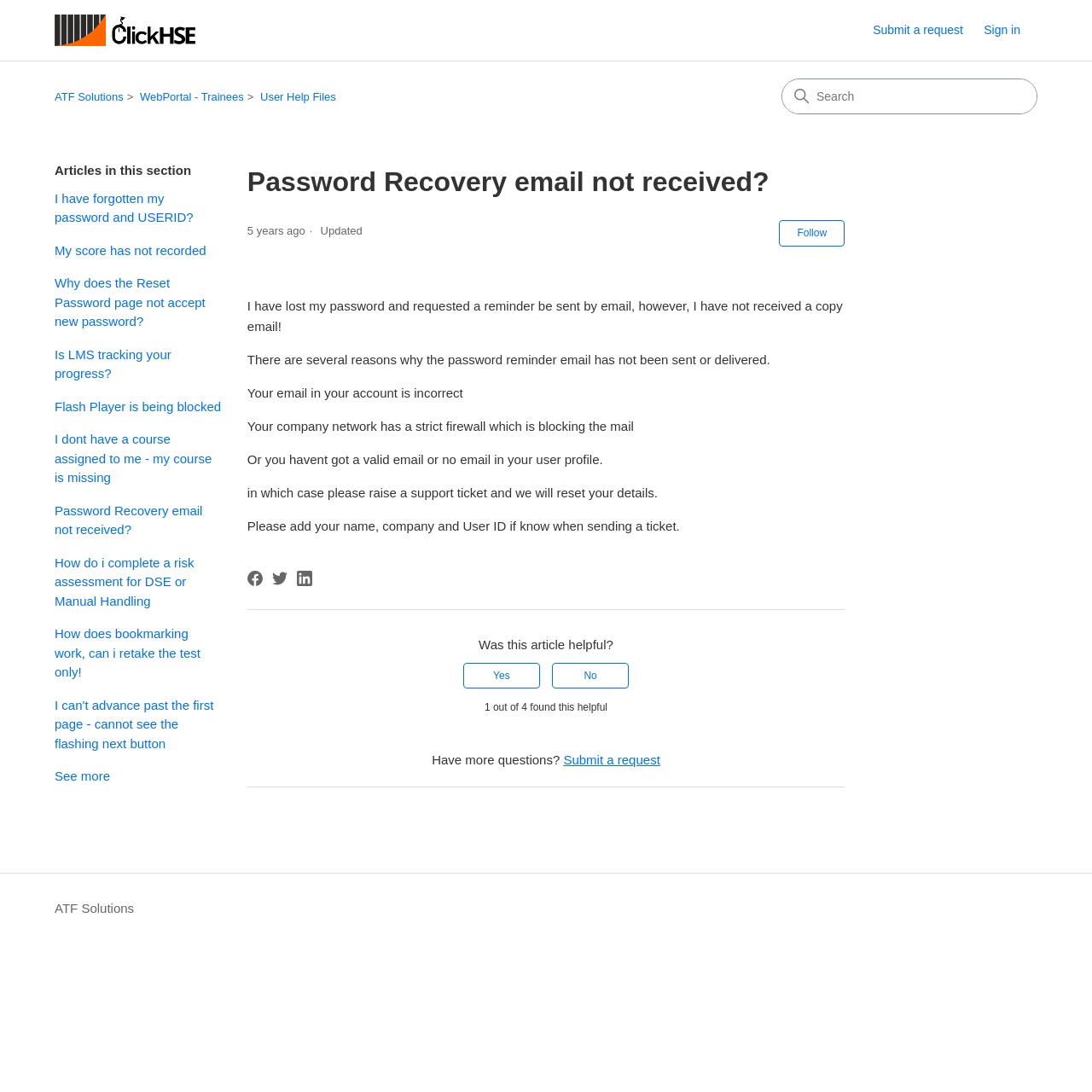Identify the bounding box coordinates for the UI element described as: "Is LMS tracking your progress?".

[0.05, 0.316, 0.203, 0.351]